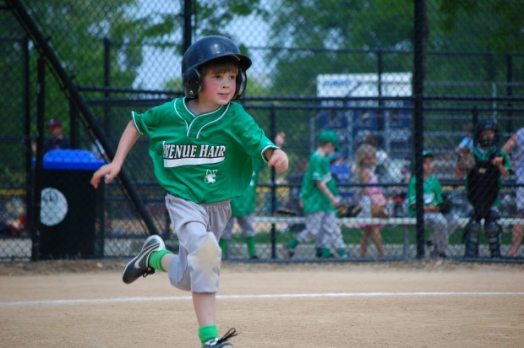Thoroughly describe the content and context of the image.

A young boy in a green baseball jersey labeled "Venue Hair" is in motion on a dusty baseball diamond, showcasing his enthusiasm as he runs towards home plate. He wears a black helmet to protect himself while playing. His uniform consists of a green shirt and light grey pants, with green and black socks adding a splash of color to his sporty outfit. In the background, other children in matching green jerseys engage in the game, embodying the spirited atmosphere of youth baseball. The fenced-in field is surrounded by trees, indicating a pleasant day for outdoor sports. This scene captures the excitement and energy of childhood sports, highlighting teamwork and fun.